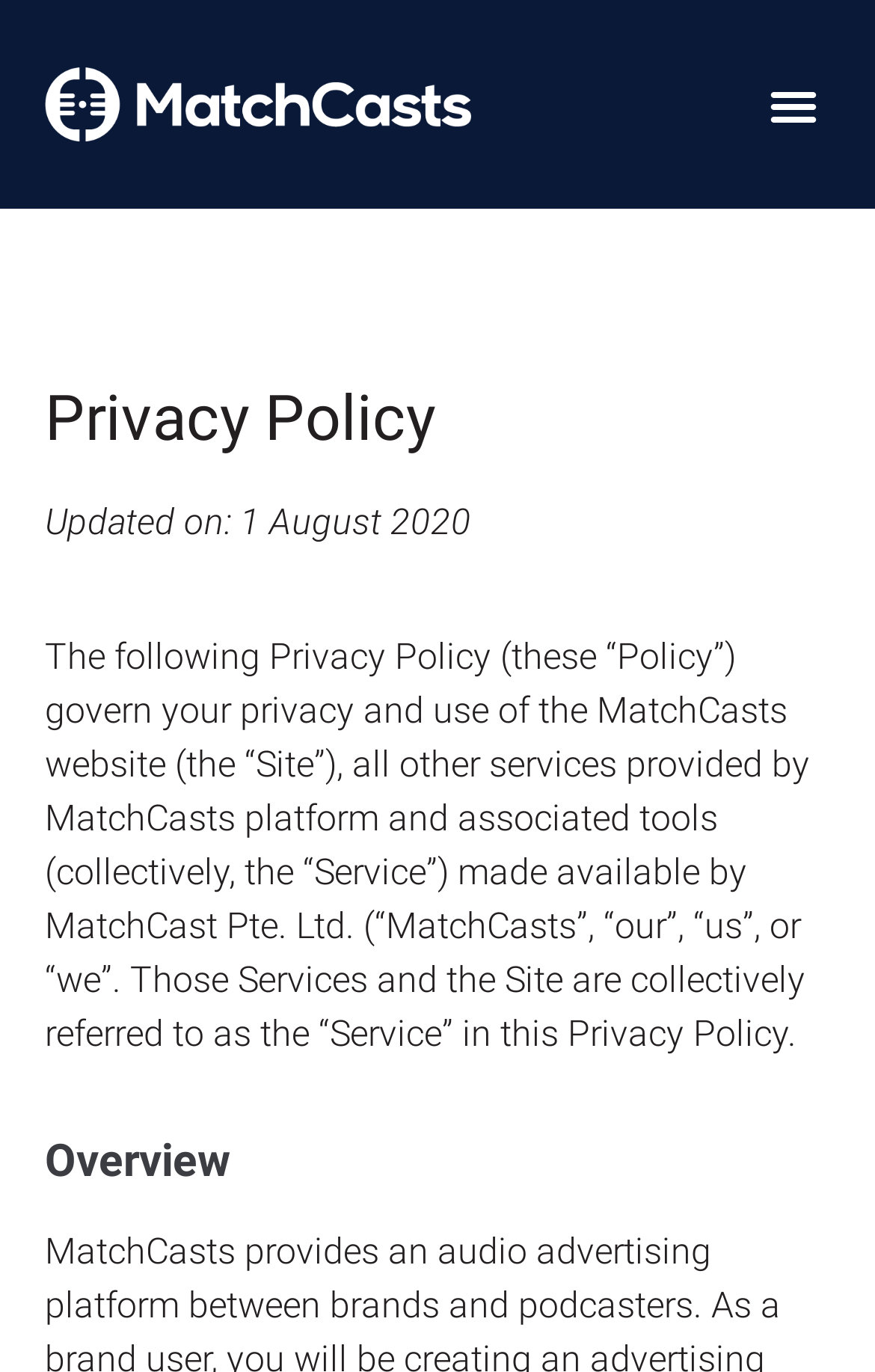How many sections are there in the privacy policy?
Please answer the question as detailed as possible.

There are at least two sections in the privacy policy, as indicated by the headings 'Privacy Policy' and 'Overview'. There may be additional sections further down the page.